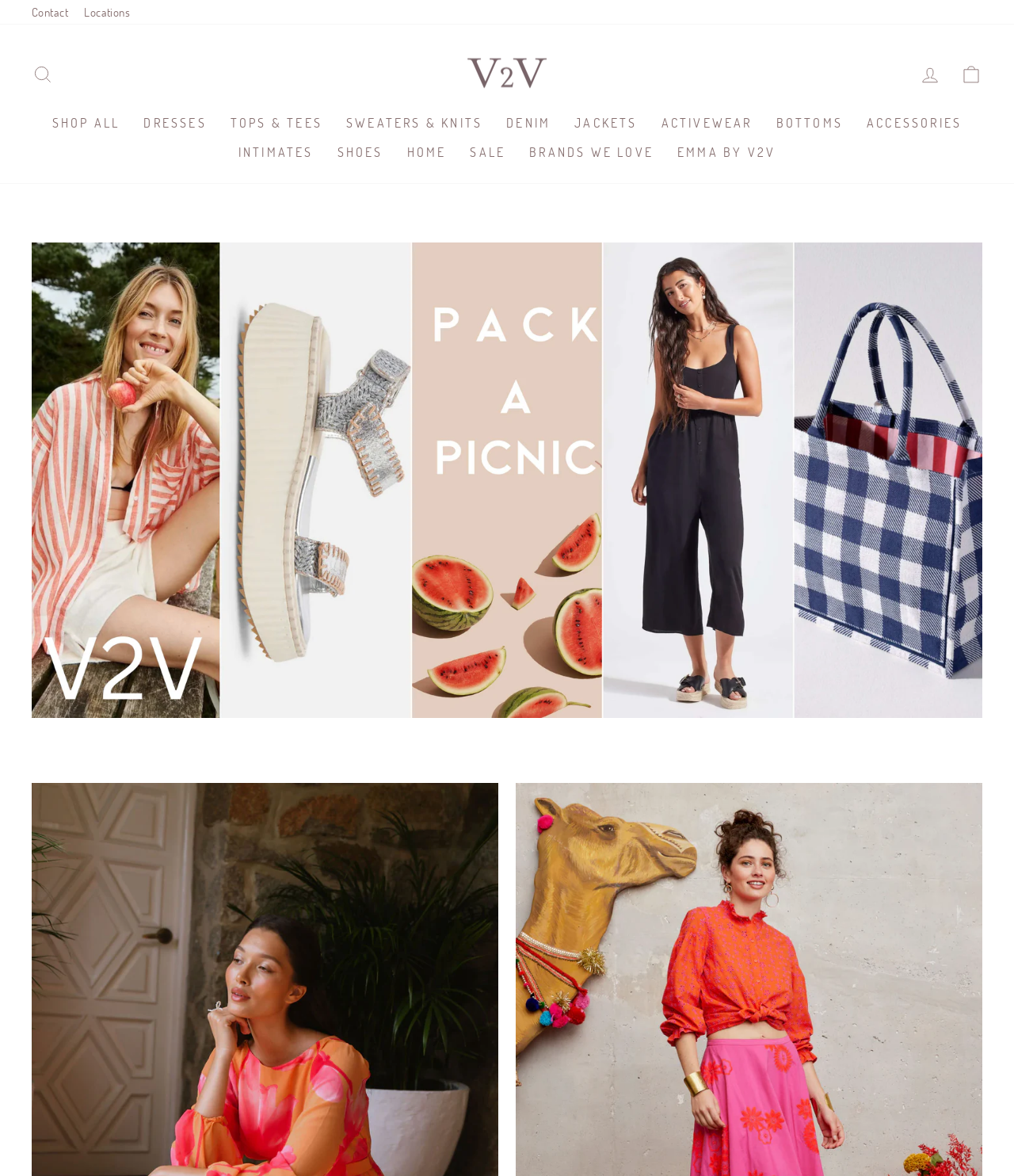Using a single word or phrase, answer the following question: 
How many navigation links are there?

15